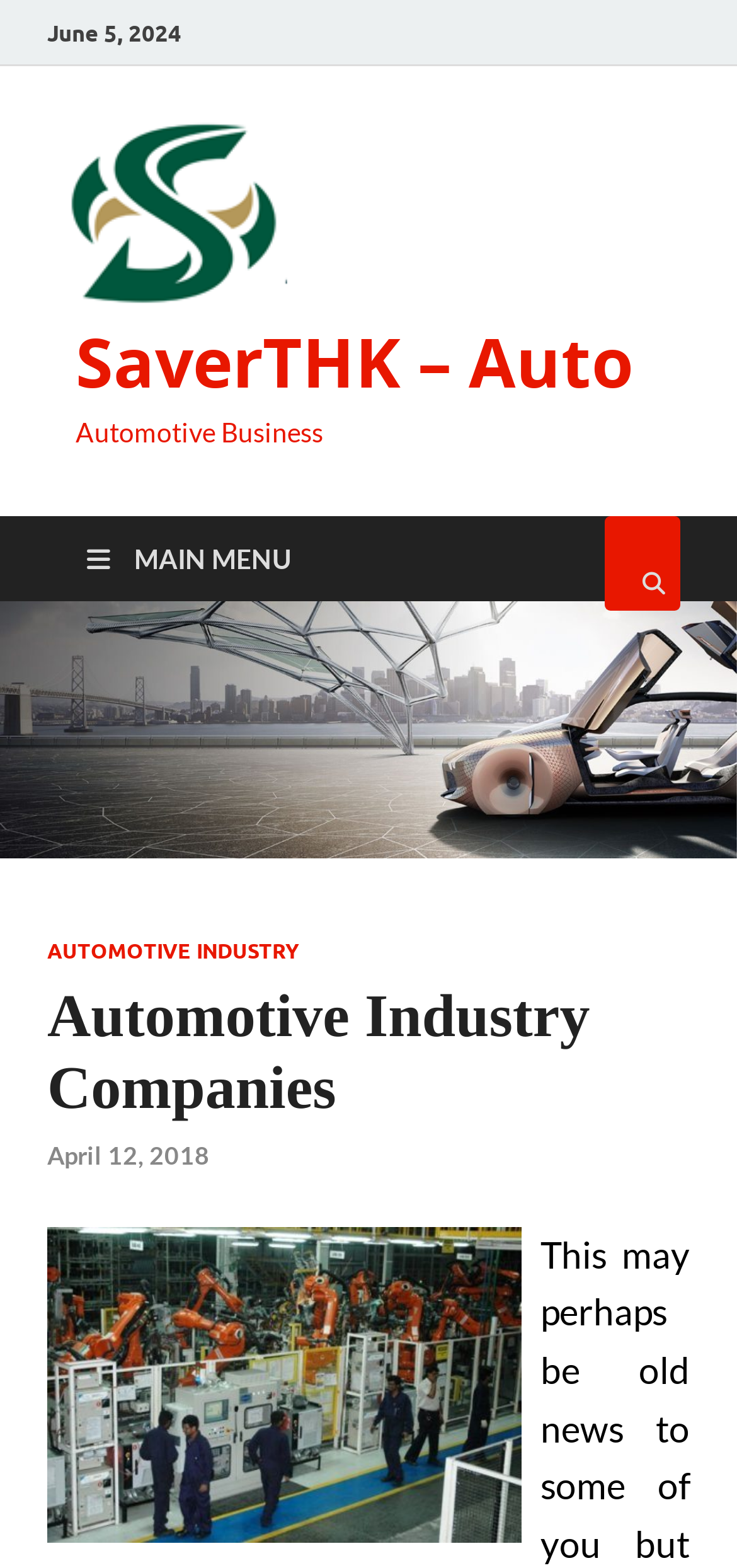What is the icon on the right side?
Provide a detailed answer to the question using information from the image.

I found an icon element with a bounding box of [0.821, 0.329, 0.923, 0.389] and a Unicode character '', which represents a search icon.